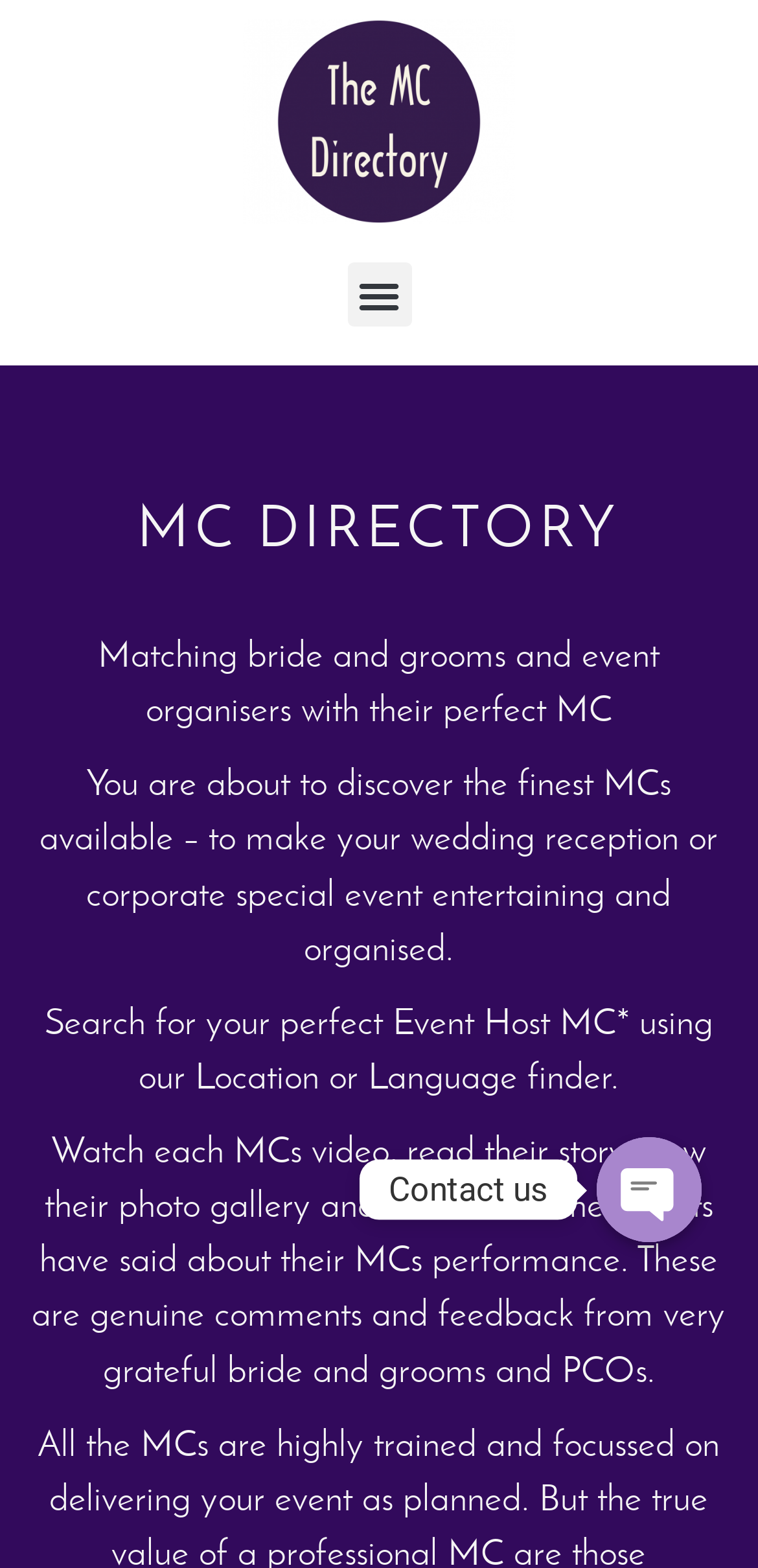Answer the following query concisely with a single word or phrase:
What is the label of the button at the top right corner?

Menu Toggle